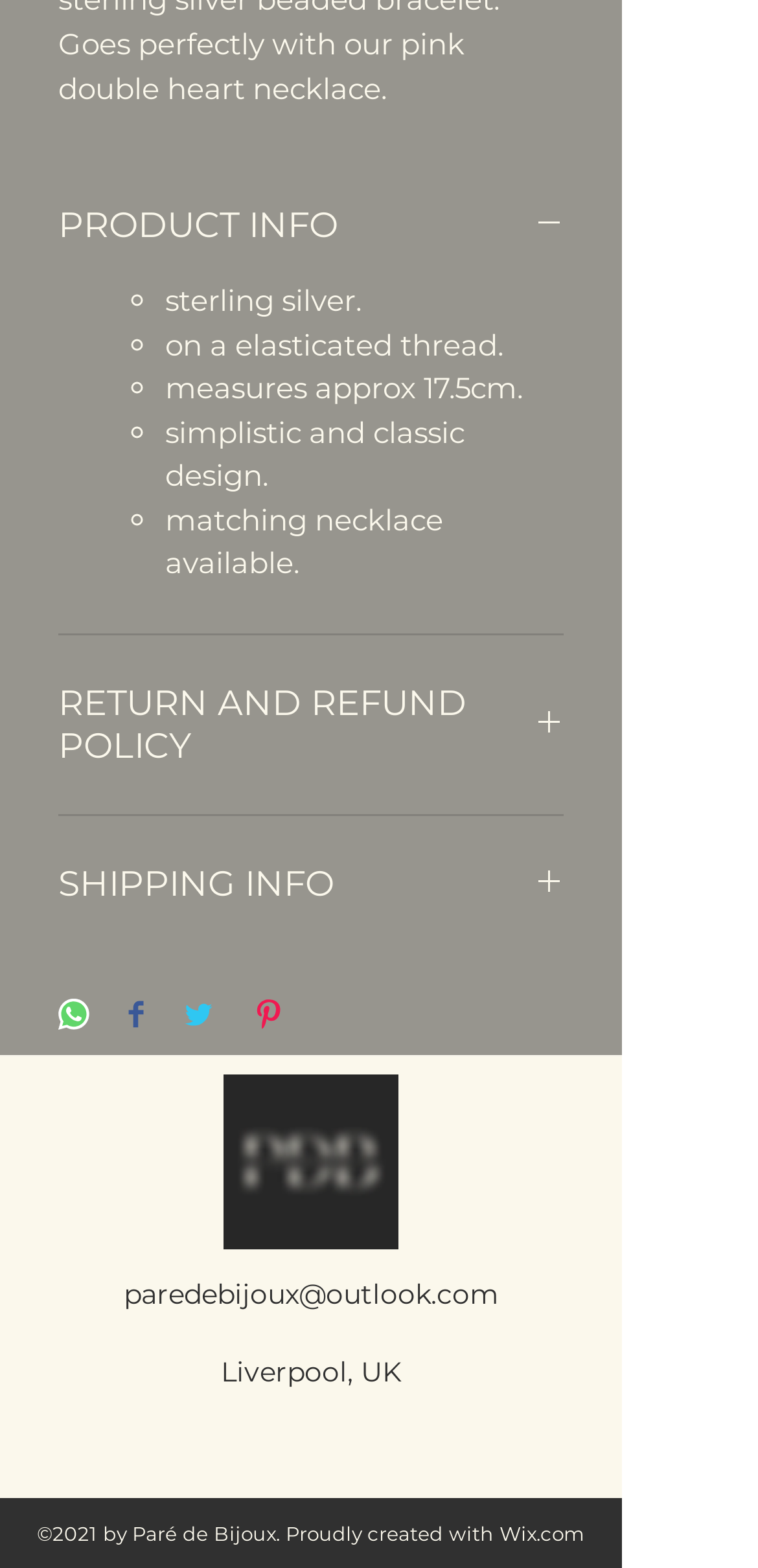Specify the bounding box coordinates of the region I need to click to perform the following instruction: "Sort by rating". The coordinates must be four float numbers in the range of 0 to 1, i.e., [left, top, right, bottom].

None